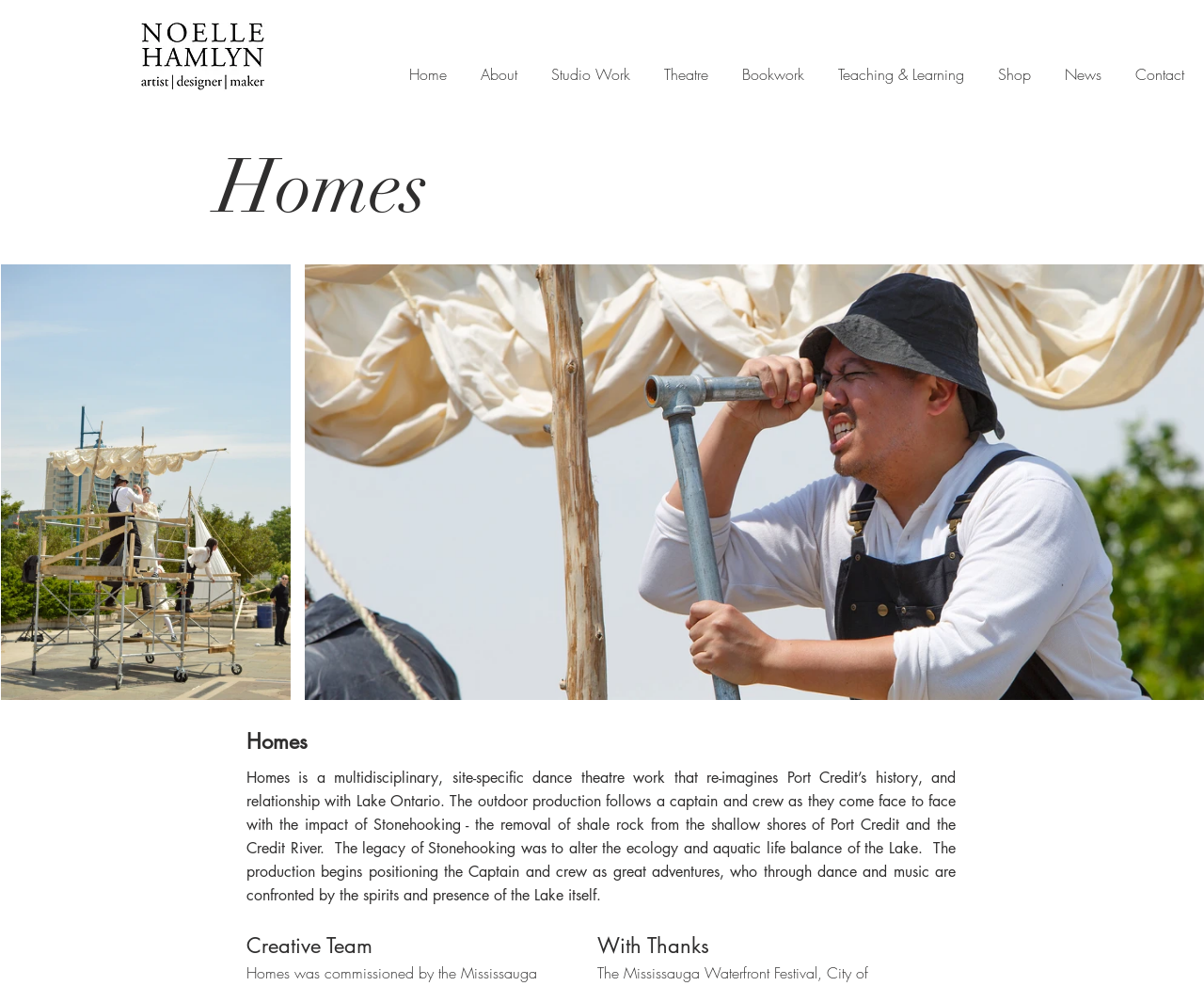Determine the bounding box coordinates for the area that should be clicked to carry out the following instruction: "click the noellehamlyn logo".

[0.102, 0.008, 0.234, 0.11]